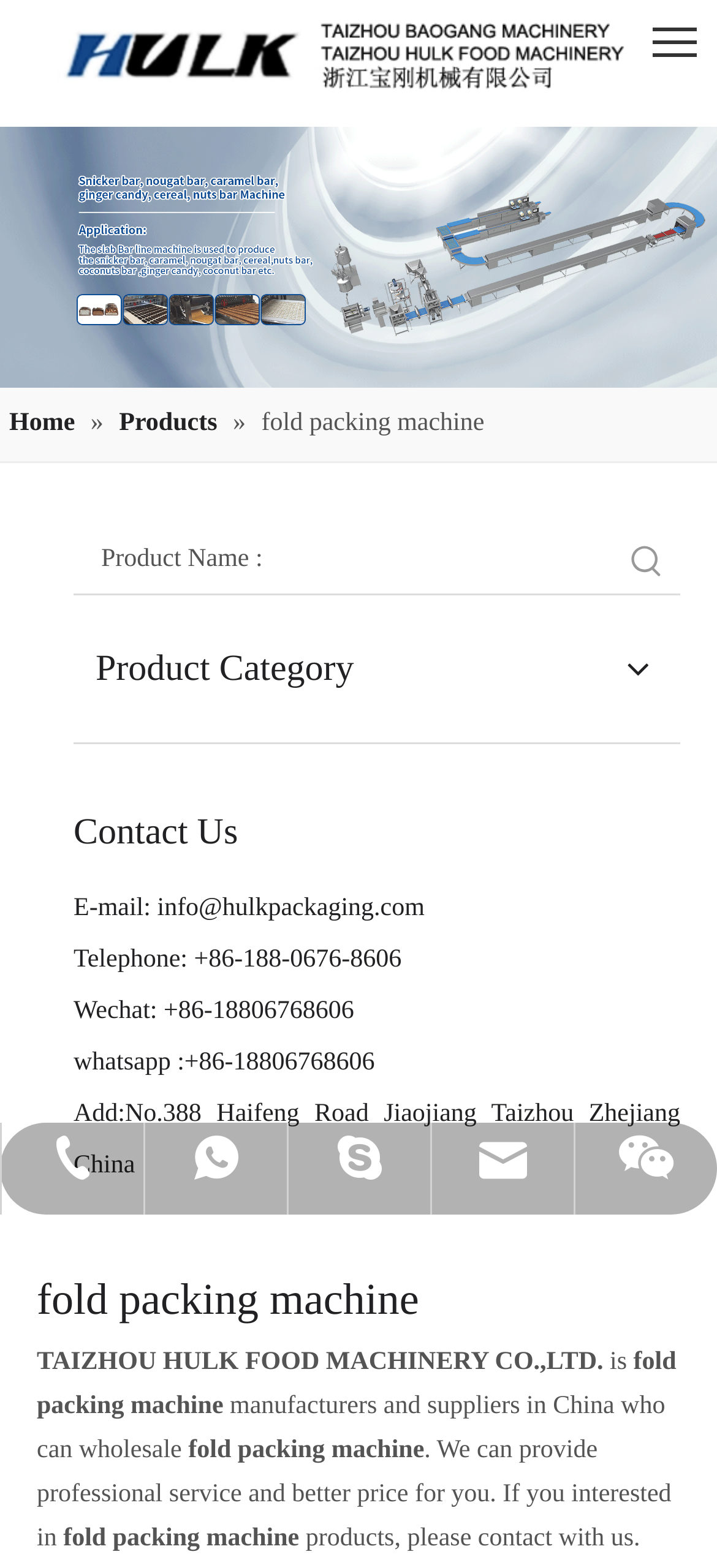Can you identify the bounding box coordinates of the clickable region needed to carry out this instruction: 'Click on the 'Home' link'? The coordinates should be four float numbers within the range of 0 to 1, stated as [left, top, right, bottom].

[0.013, 0.262, 0.114, 0.279]